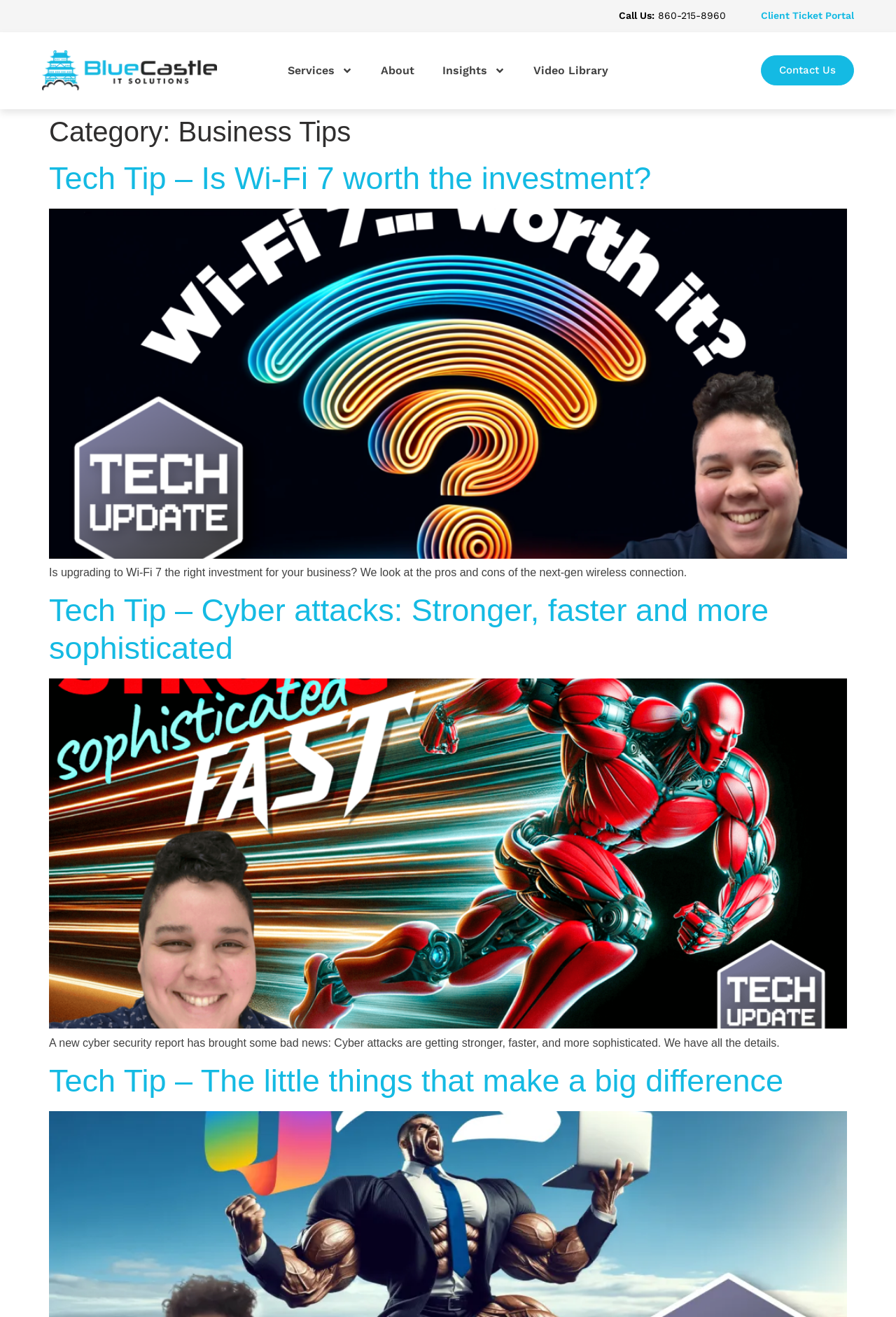Identify the webpage's primary heading and generate its text.

Category: Business Tips